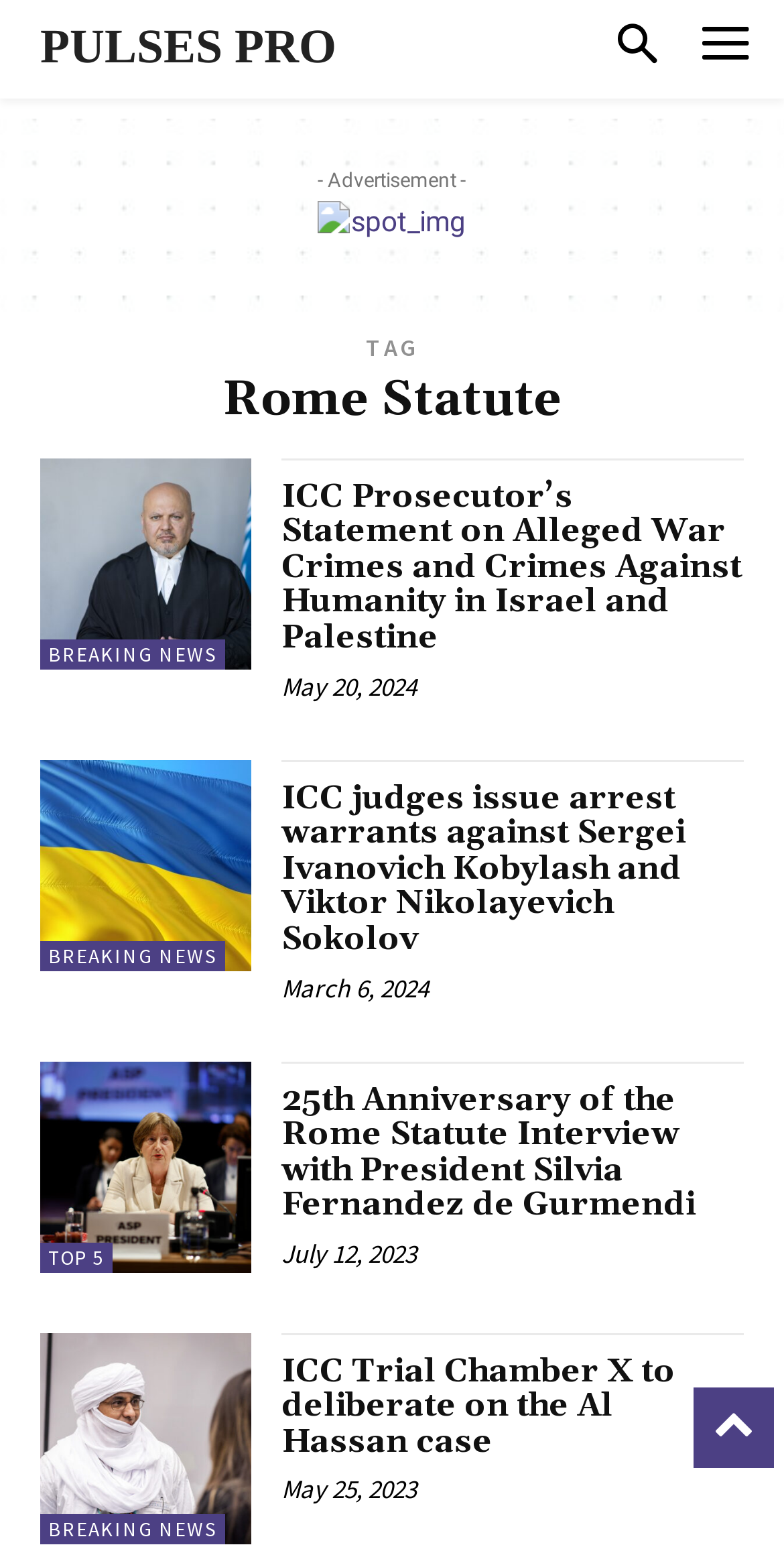Identify the bounding box of the HTML element described as: "parent_node: - Advertisement -".

[0.405, 0.129, 0.595, 0.157]